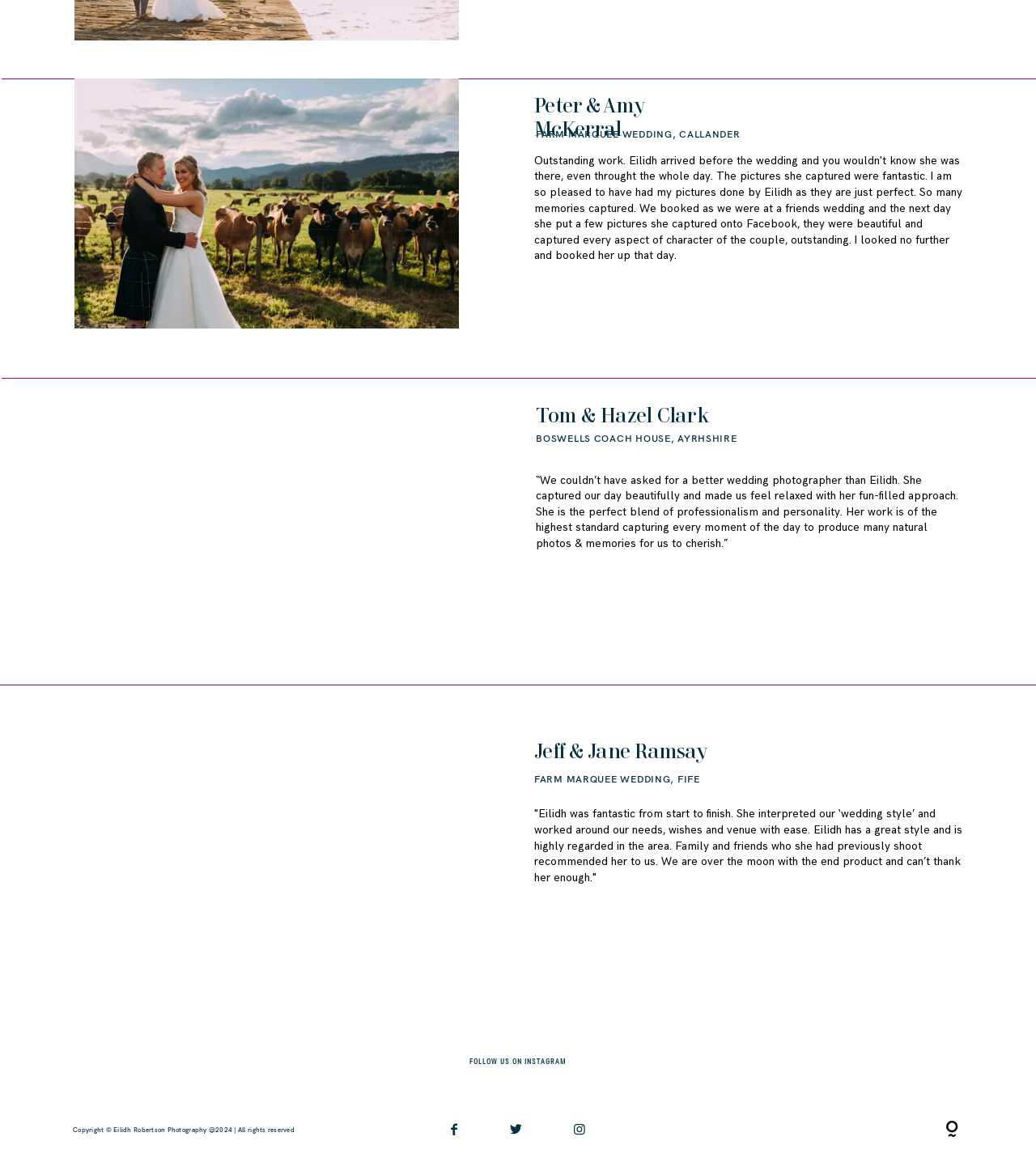What is the year of copyright?
Please utilize the information in the image to give a detailed response to the question.

The copyright information at the bottom of the webpage states 'Copyright © Eilidh Robertson Photography @2024 | All rights reserved', which indicates the year of copyright is 2024.